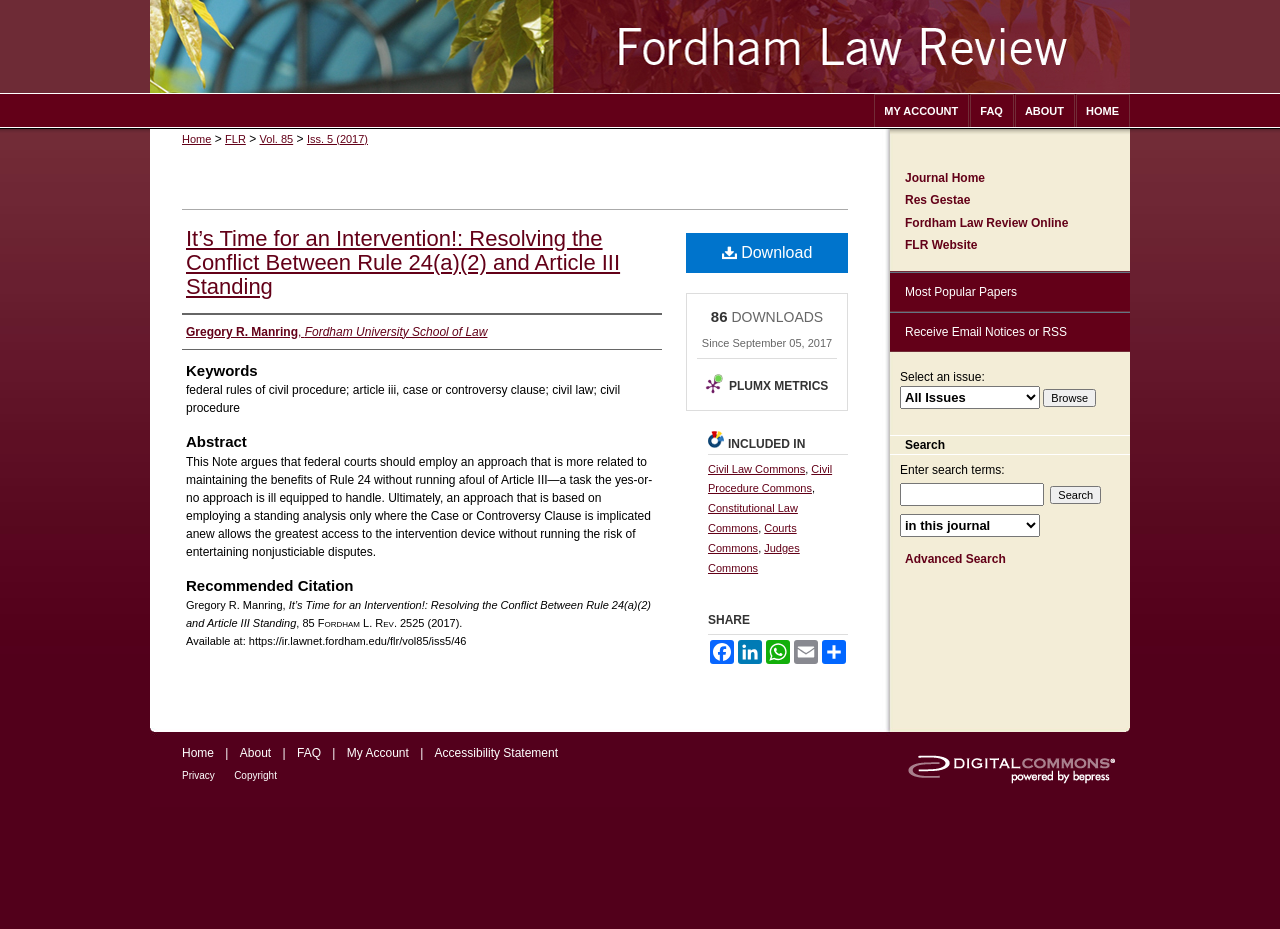Show me the bounding box coordinates of the clickable region to achieve the task as per the instruction: "Browse issues".

[0.815, 0.418, 0.856, 0.438]